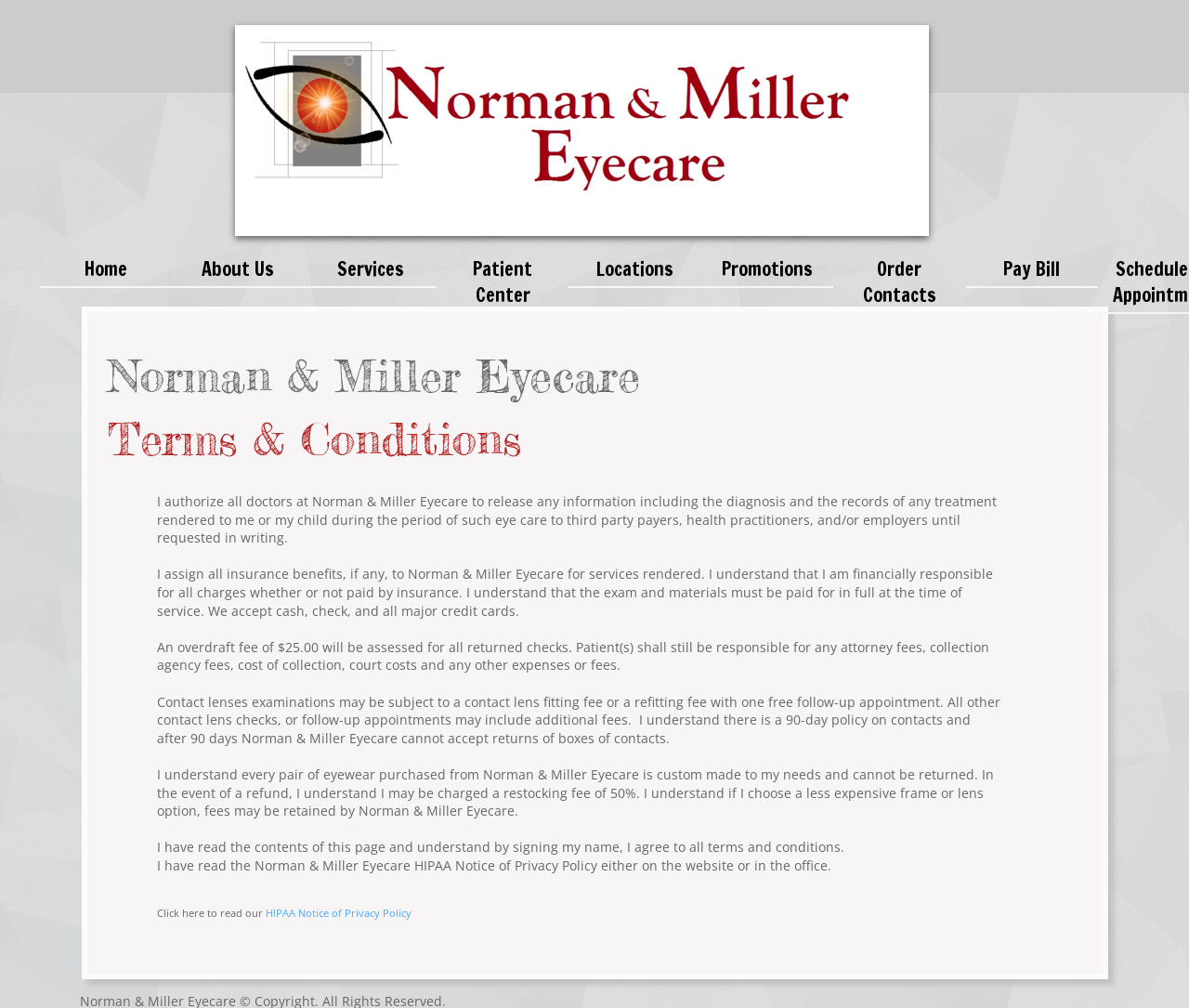Give a one-word or short-phrase answer to the following question: 
What is the purpose of the contact lenses examinations?

To fit contact lenses